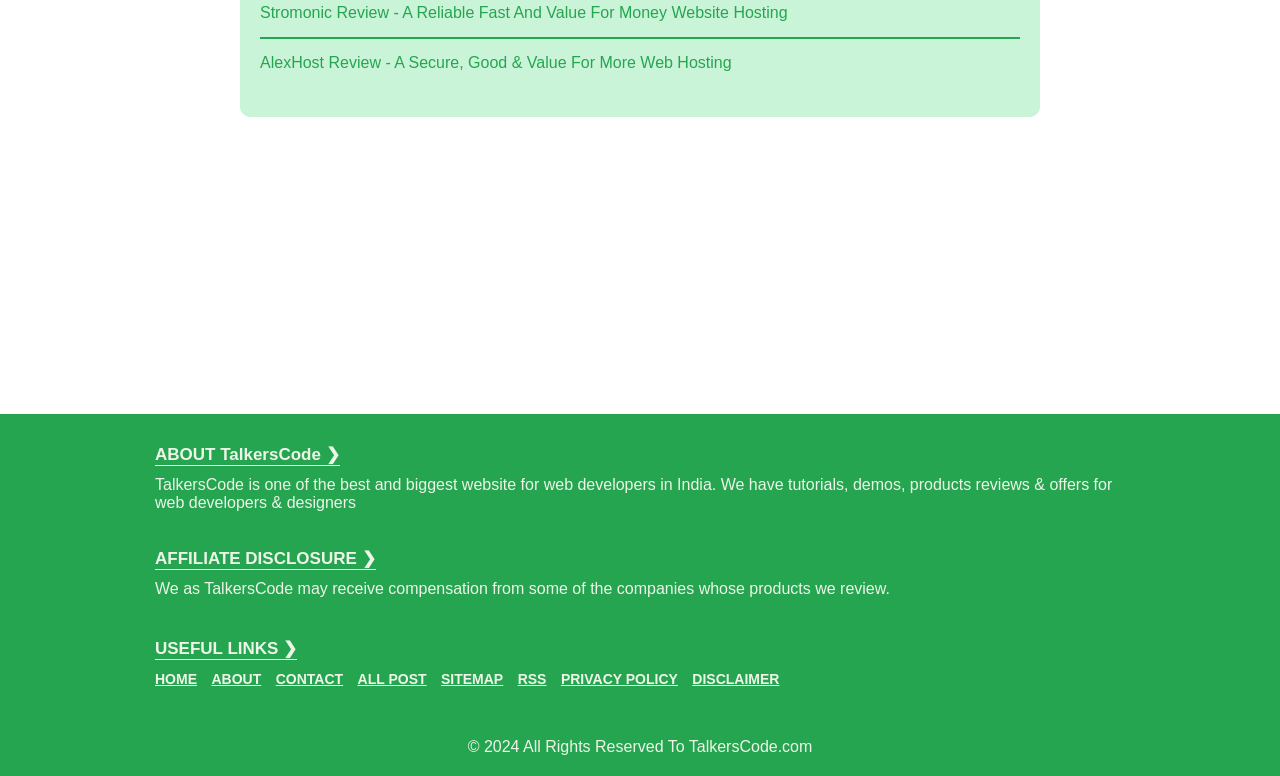Examine the image and give a thorough answer to the following question:
What is the name of the website?

I determined the name of the website by looking at the StaticText element 'ABOUT TalkersCode ❯' and the copyright notice '© 2024 All Rights Reserved To TalkersCode.com', which suggests that the website is called TalkersCode.